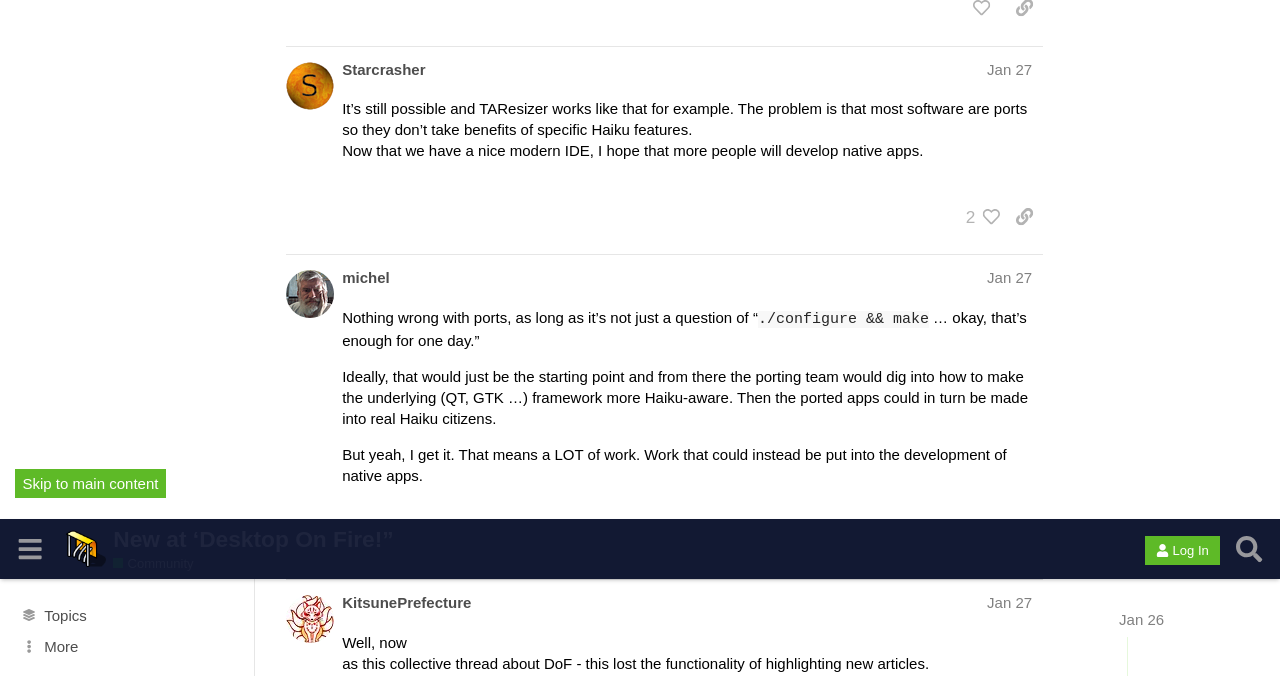Bounding box coordinates are specified in the format (top-left x, top-left y, bottom-right x, bottom-right y). All values are floating point numbers bounded between 0 and 1. Please provide the bounding box coordinate of the region this sentence describes: Feb 11

[0.77, 0.606, 0.806, 0.631]